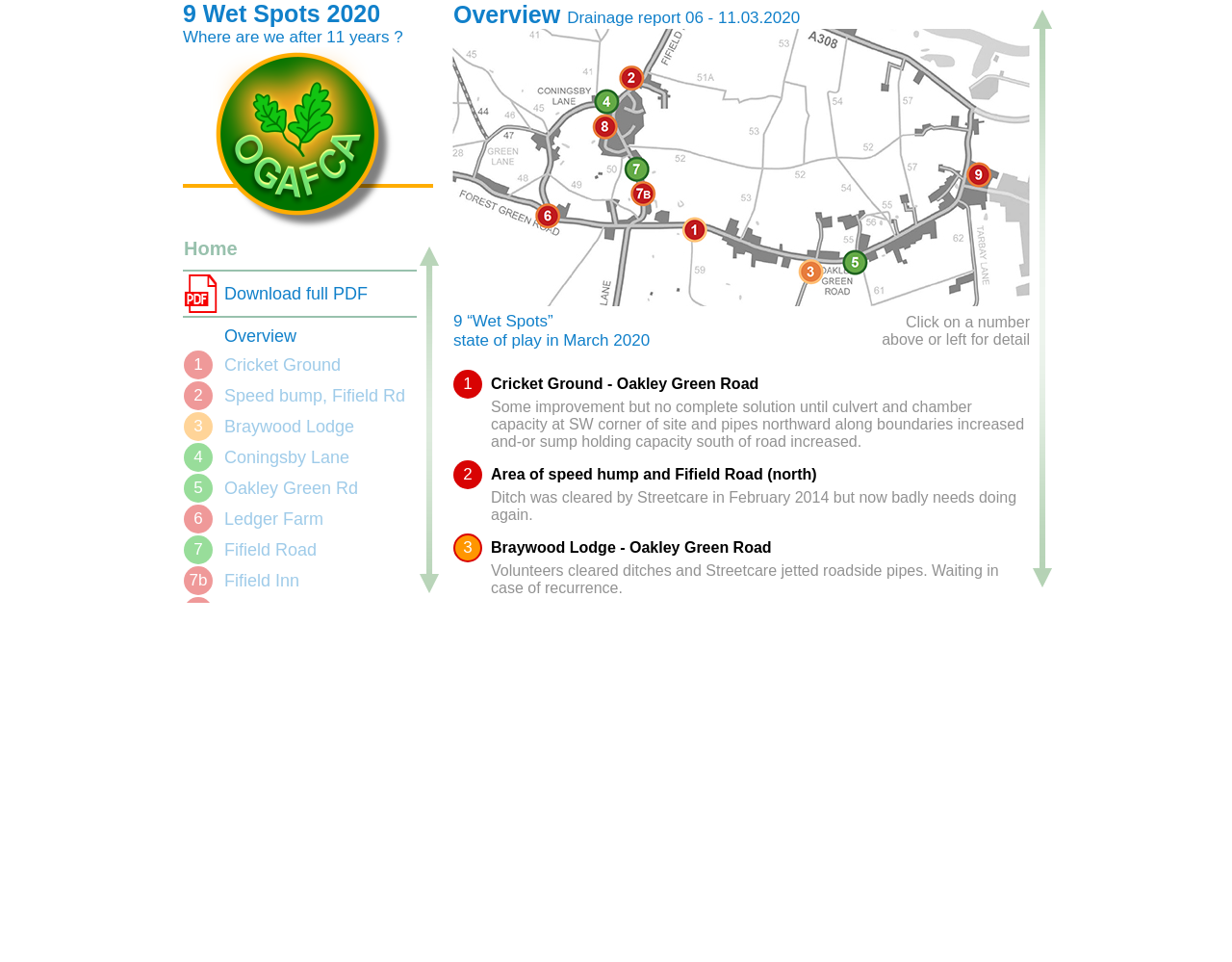Locate the bounding box coordinates of the segment that needs to be clicked to meet this instruction: "Click on the Home link".

[0.149, 0.247, 0.193, 0.269]